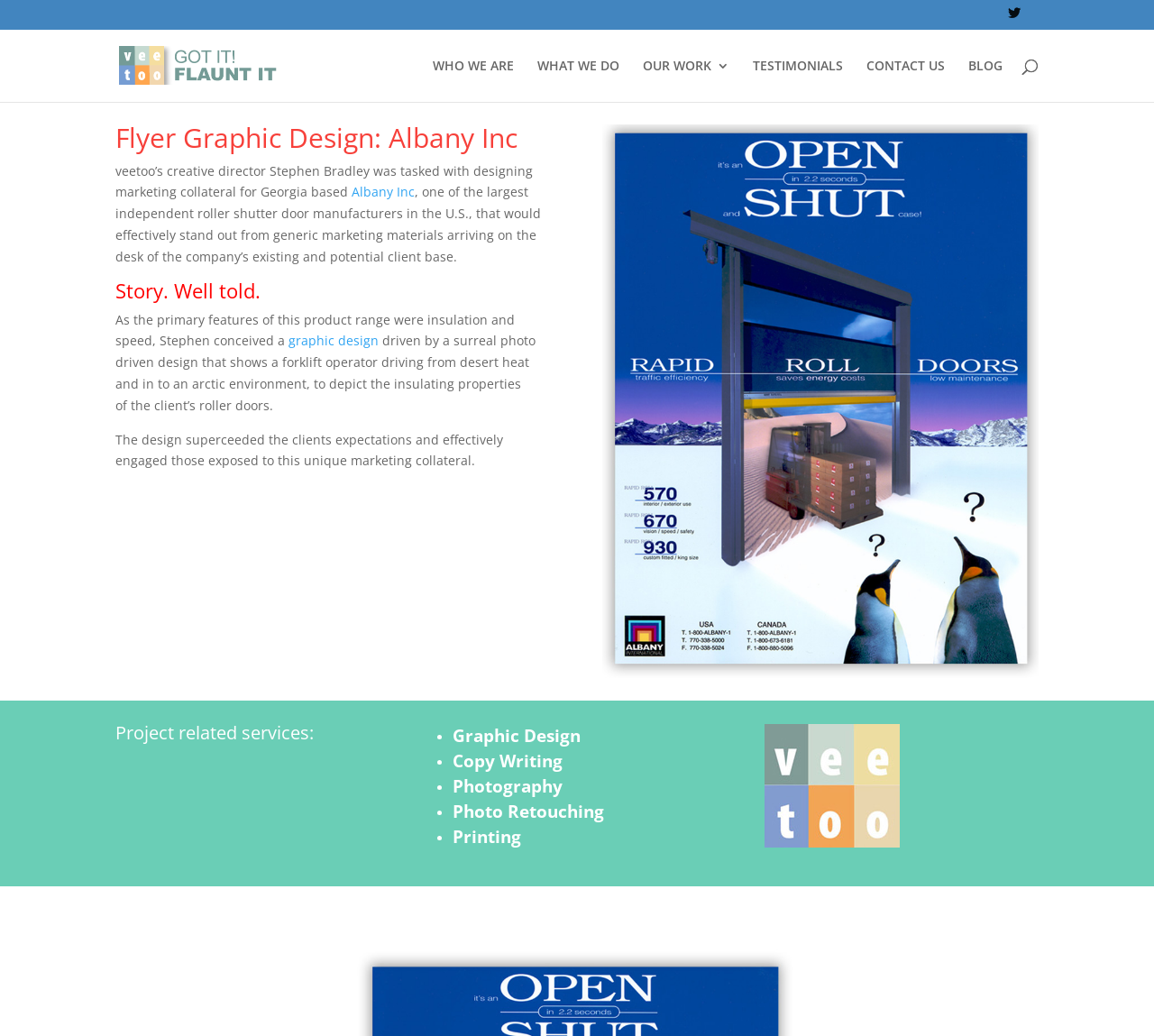Analyze the image and provide a detailed answer to the question: What is the primary feature of the product range?

The primary feature of the product range is mentioned as insulation and speed in the webpage. This information is obtained from the text content of the webpage which describes the design concept of the marketing collateral.